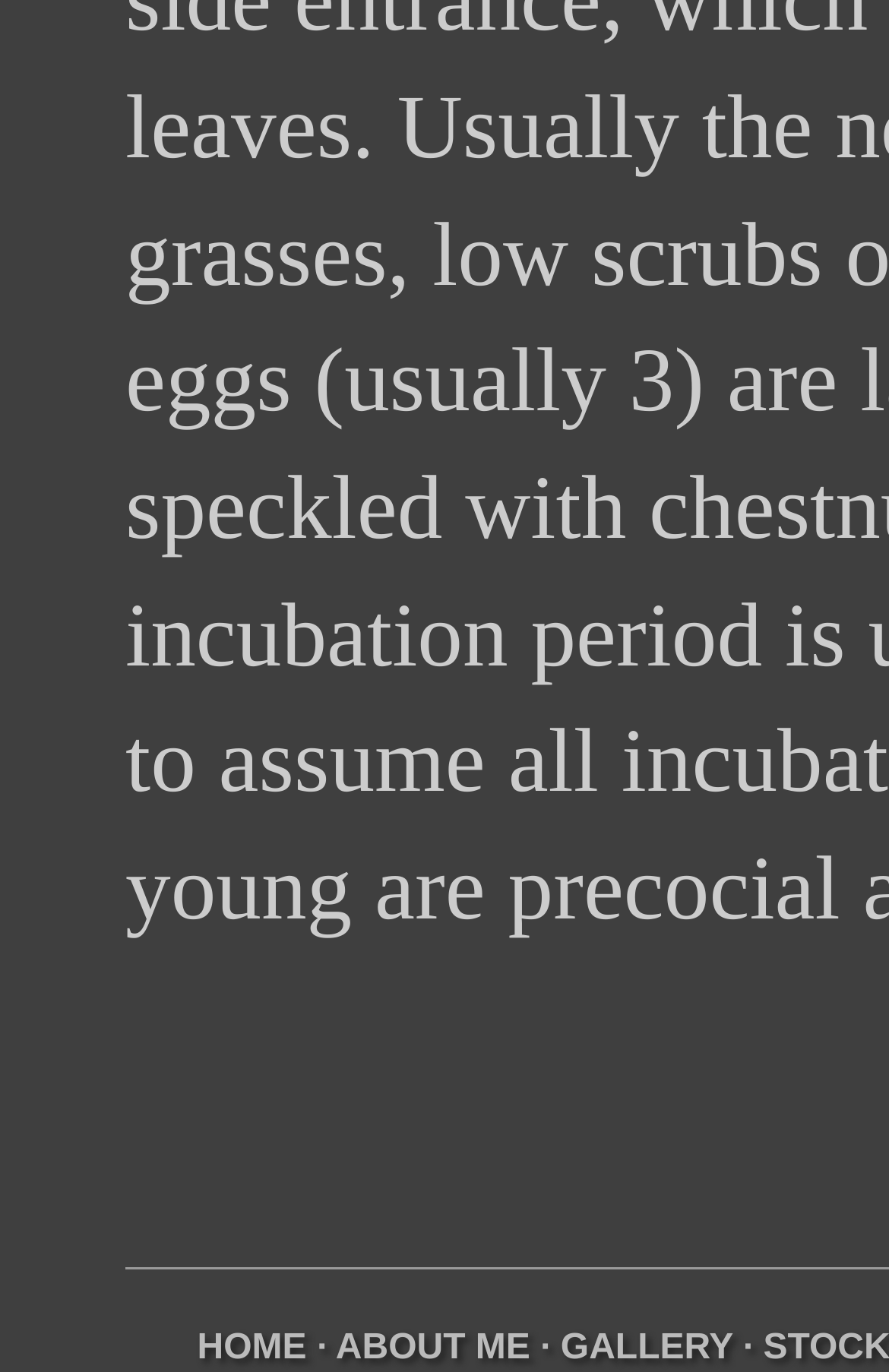Using the format (top-left x, top-left y, bottom-right x, bottom-right y), and given the element description, identify the bounding box coordinates within the screenshot: GALLERY

[0.631, 0.969, 0.824, 0.997]